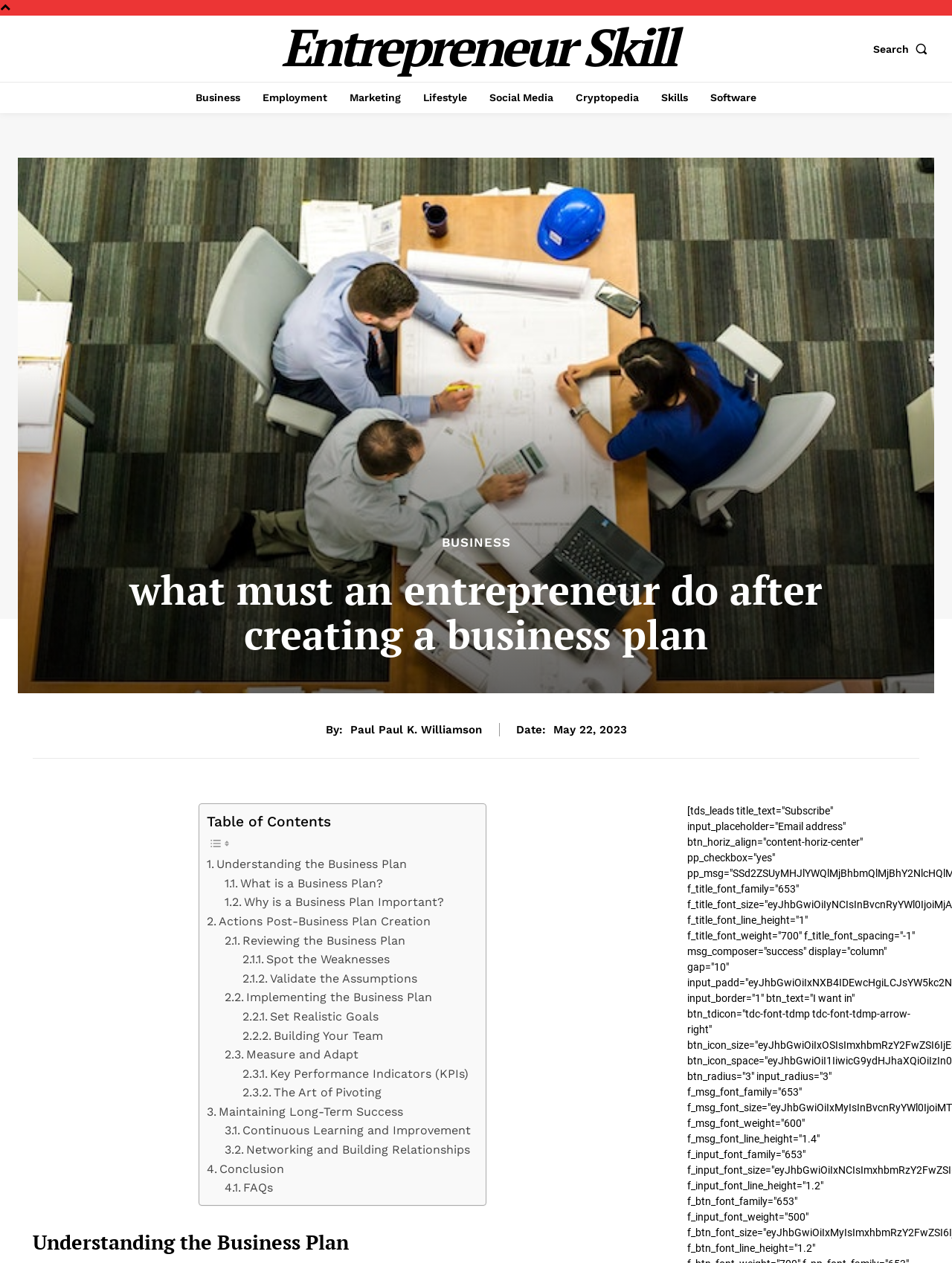Determine the bounding box coordinates for the area you should click to complete the following instruction: "Read what must an entrepreneur do after creating a business plan".

[0.067, 0.449, 0.933, 0.519]